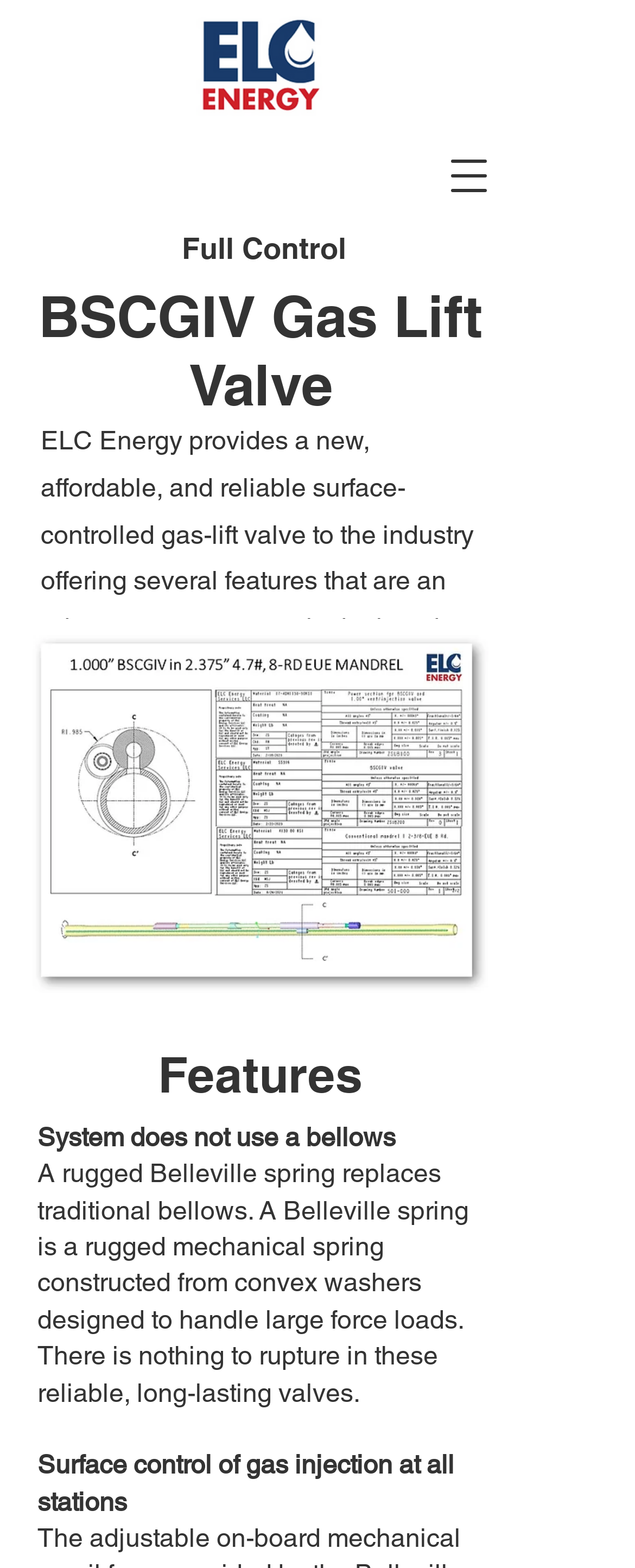What is the advantage of the valve over traditional technology?
Could you please answer the question thoroughly and with as much detail as possible?

The StaticText element at coordinates [0.064, 0.271, 0.746, 0.44] states that the valve offers 'several features that are an advantage over currently deployed gas-lift technology'. One of these advantages is mentioned in the text at coordinates [0.059, 0.738, 0.738, 0.898], which describes the Belleville spring as 'reliable, long-lasting'. This suggests that one of the advantages of the valve is its reliability.